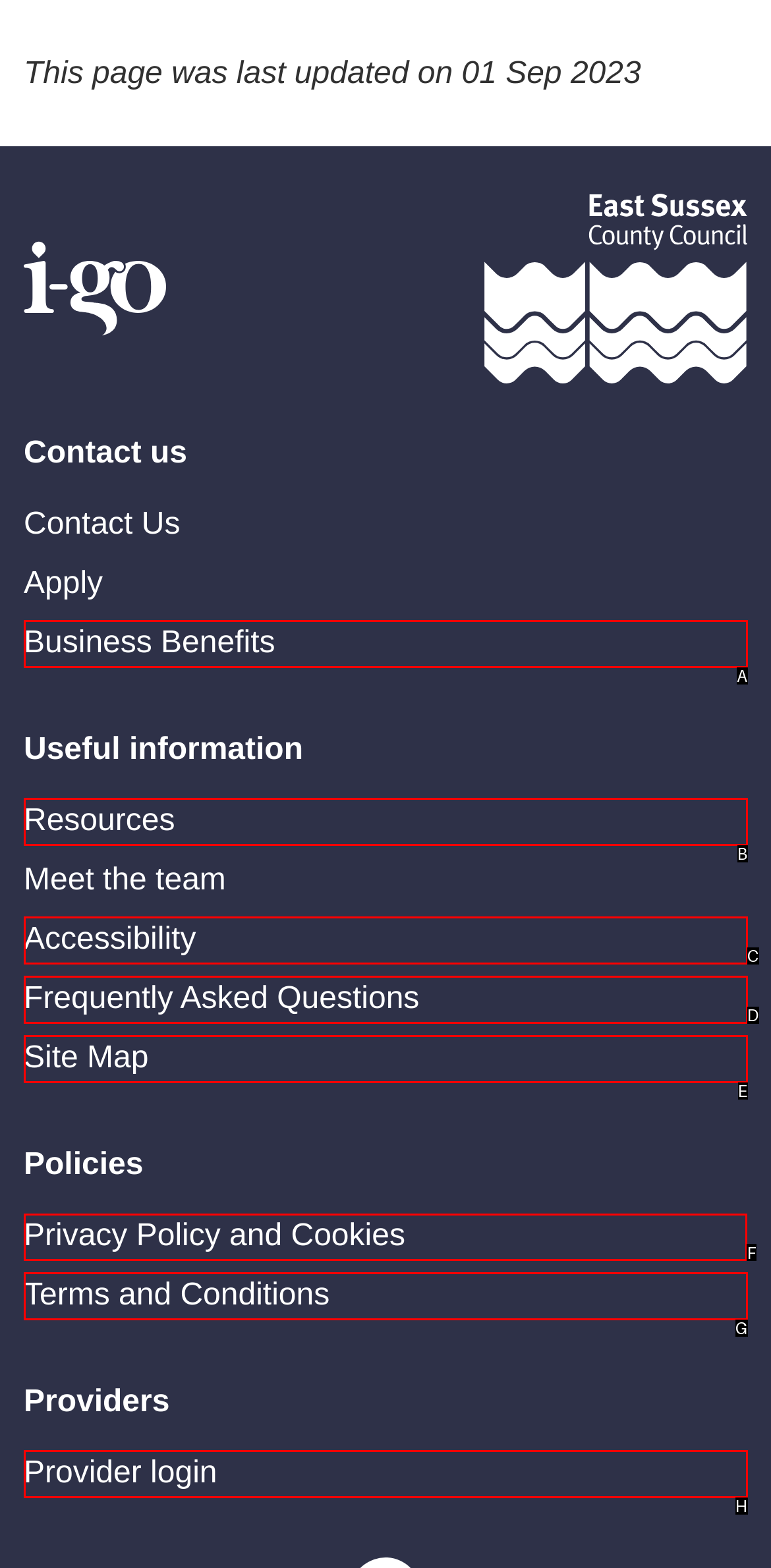Which HTML element should be clicked to complete the following task: Read Privacy Policy and Cookies?
Answer with the letter corresponding to the correct choice.

F